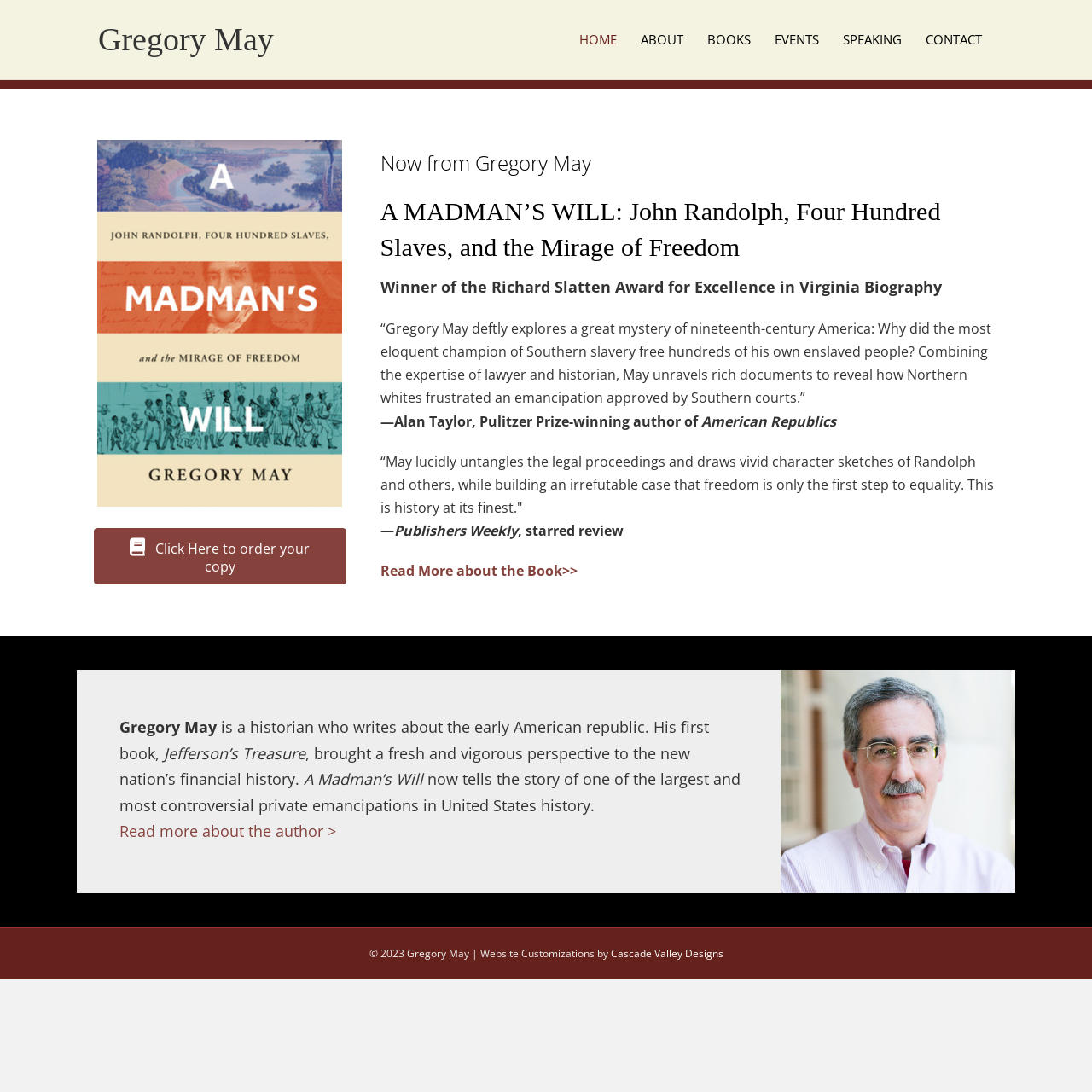Identify the bounding box coordinates of the area that should be clicked in order to complete the given instruction: "Order a copy of the book". The bounding box coordinates should be four float numbers between 0 and 1, i.e., [left, top, right, bottom].

[0.086, 0.483, 0.317, 0.535]